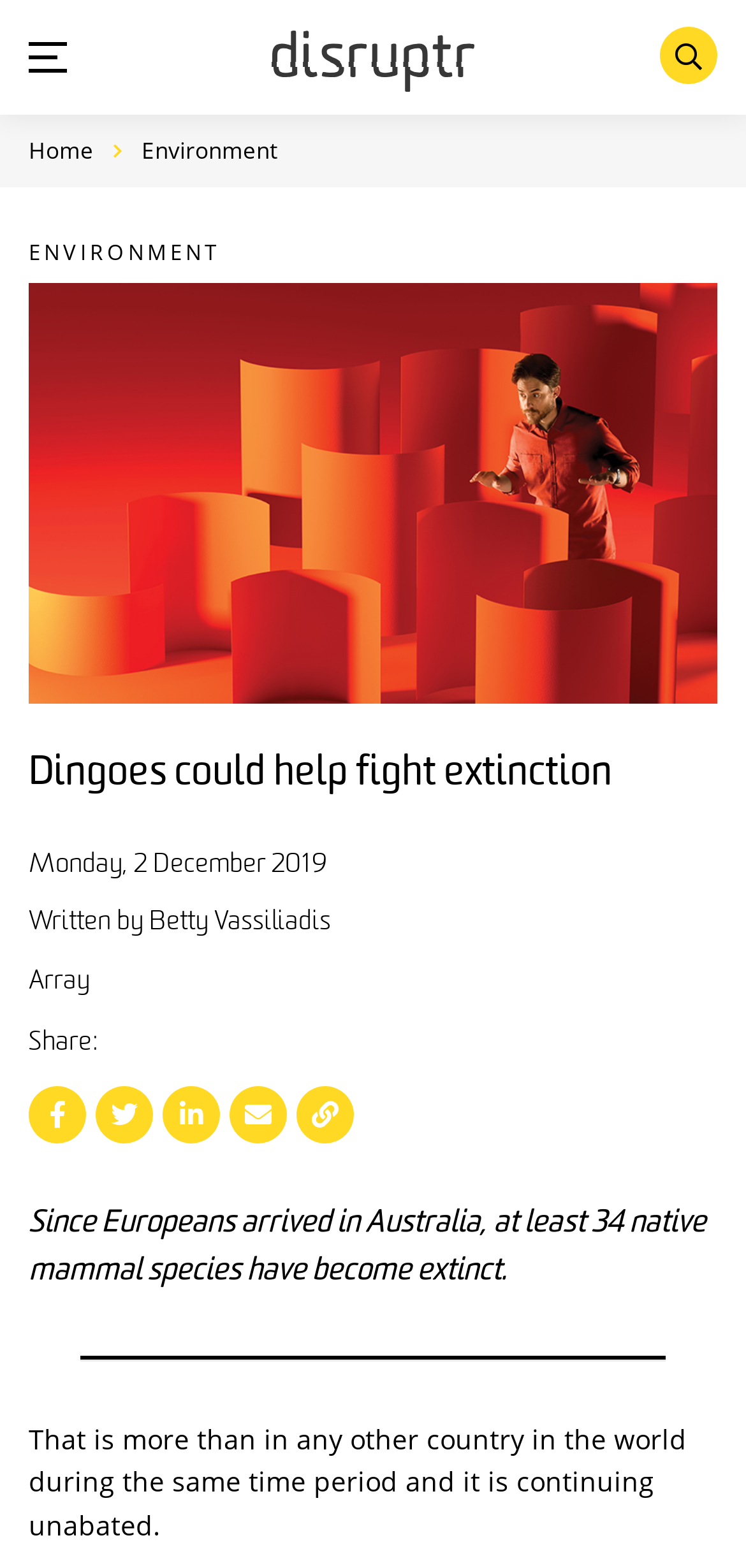Locate the bounding box of the UI element with the following description: "Home".

[0.038, 0.087, 0.126, 0.105]